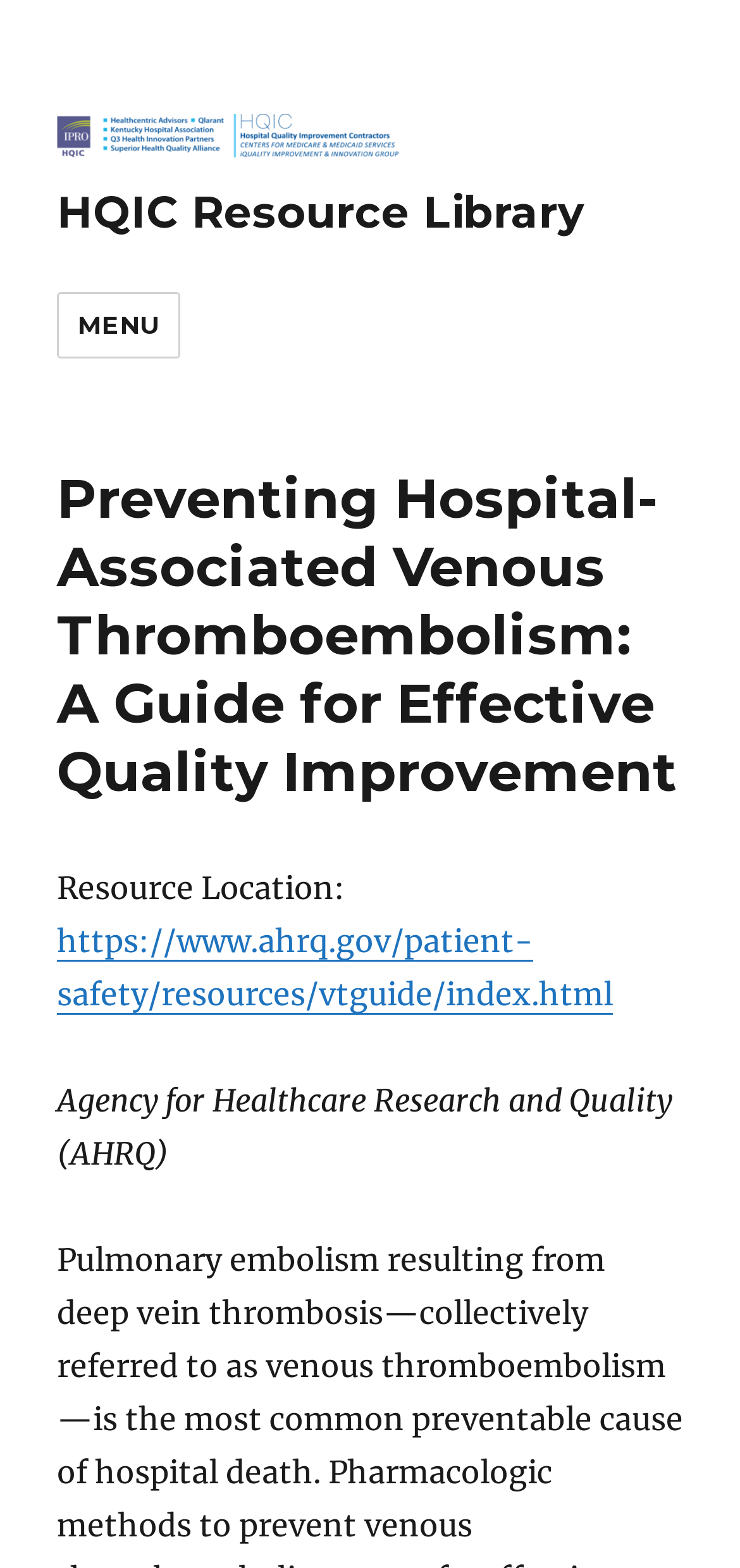What is the agency responsible for the resource guide?
Answer the question using a single word or phrase, according to the image.

Agency for Healthcare Research and Quality (AHRQ)